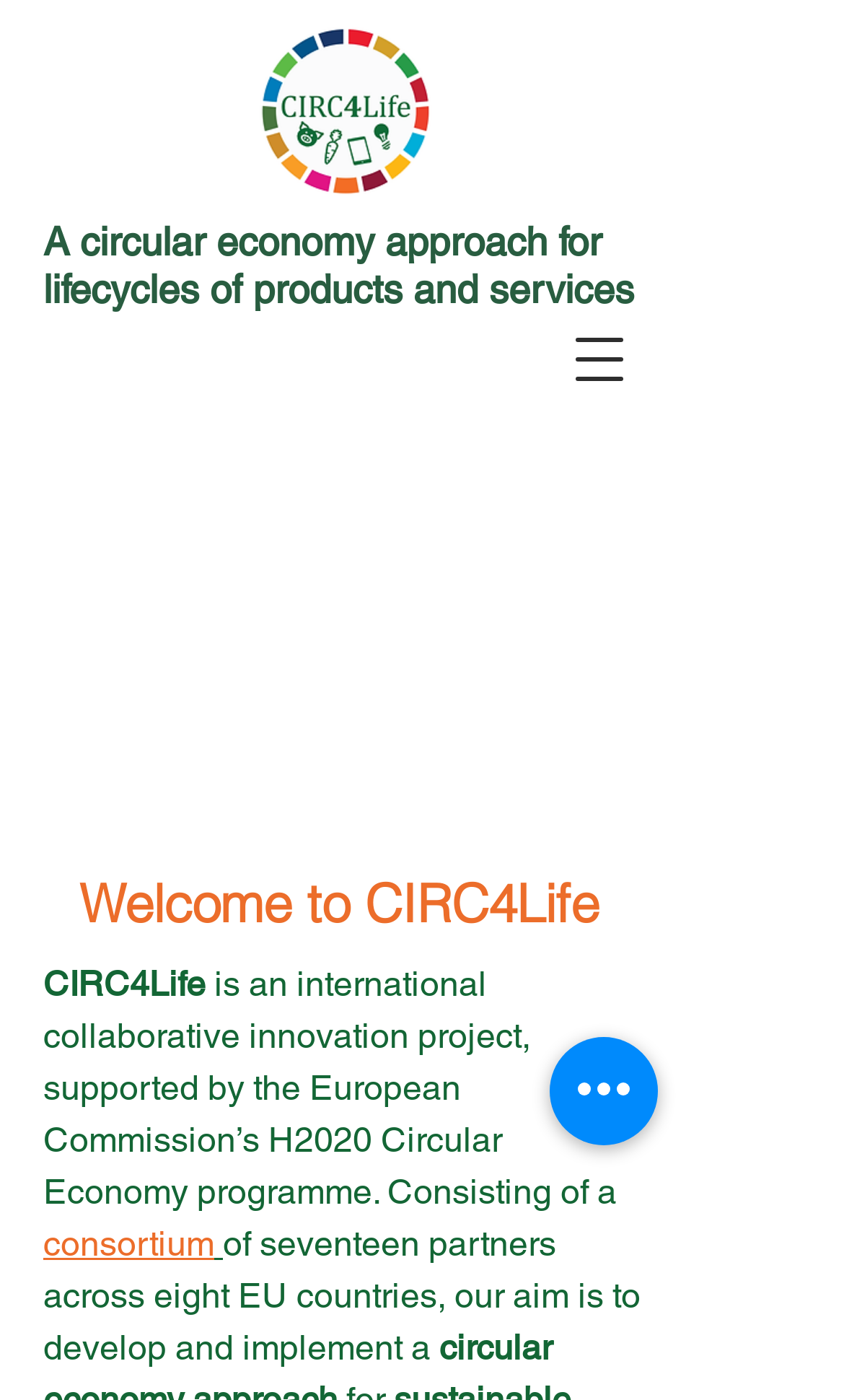Provide your answer to the question using just one word or phrase: What is the name of the programme supporting CIRC4Life?

H2020 Circular Economy